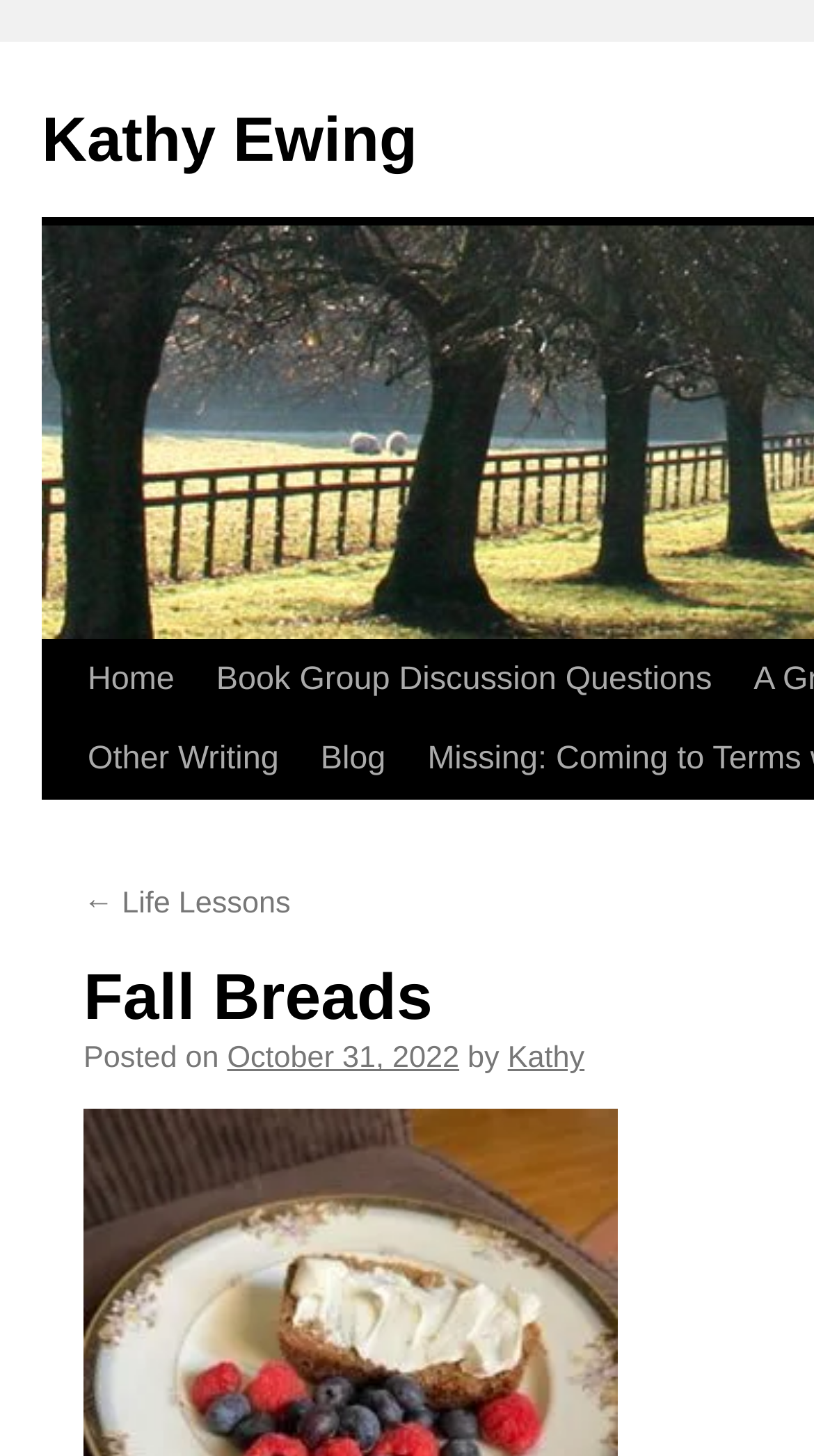For the following element description, predict the bounding box coordinates in the format (top-left x, top-left y, bottom-right x, bottom-right y). All values should be floating point numbers between 0 and 1. Description: a Reed Case

None